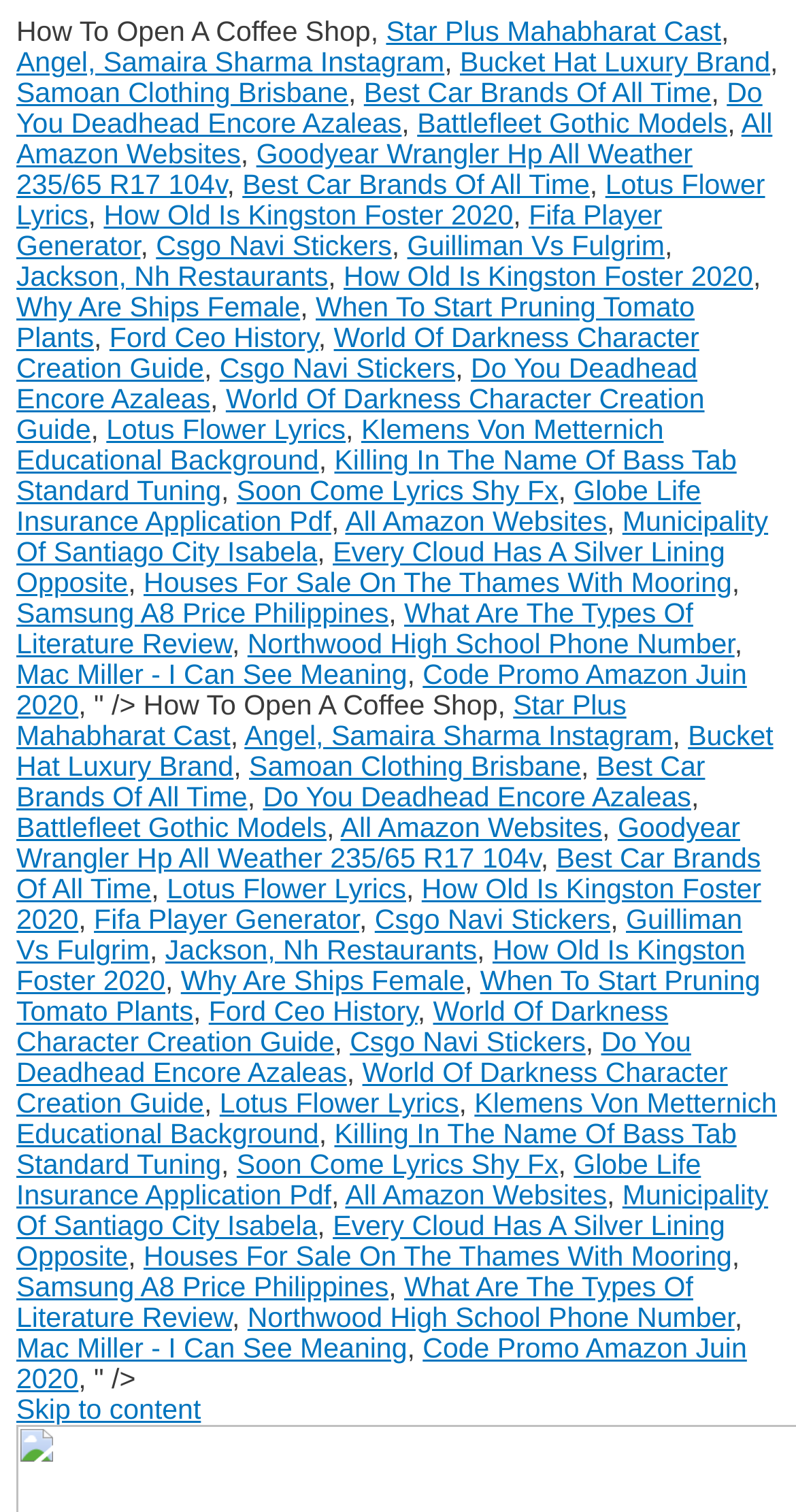What is the text of the first static text element?
Examine the image and give a concise answer in one word or a short phrase.

How To Open A Coffee Shop,